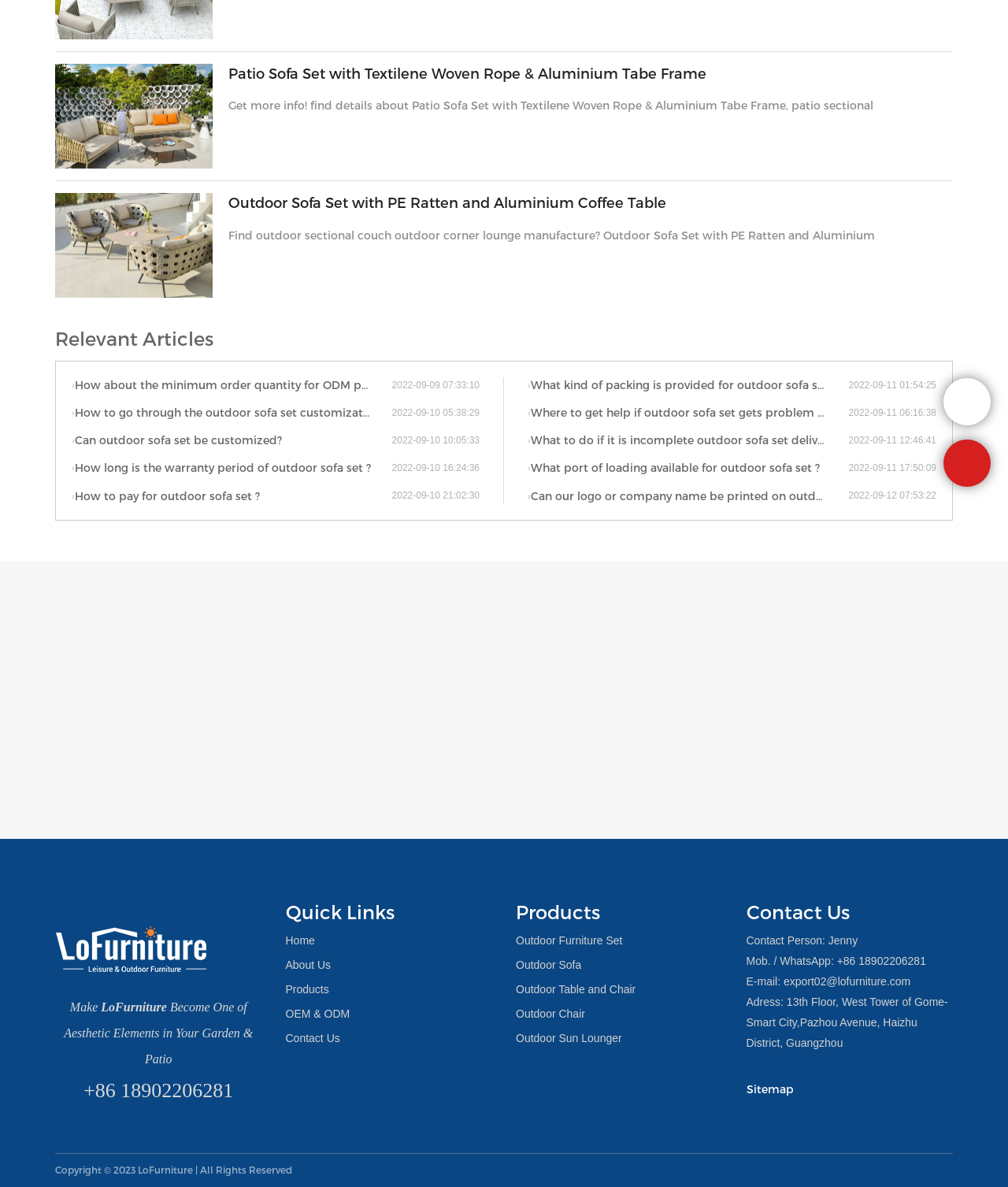Based on the provided description, "Outdoor Sofa", find the bounding box of the corresponding UI element in the screenshot.

[0.512, 0.807, 0.577, 0.818]